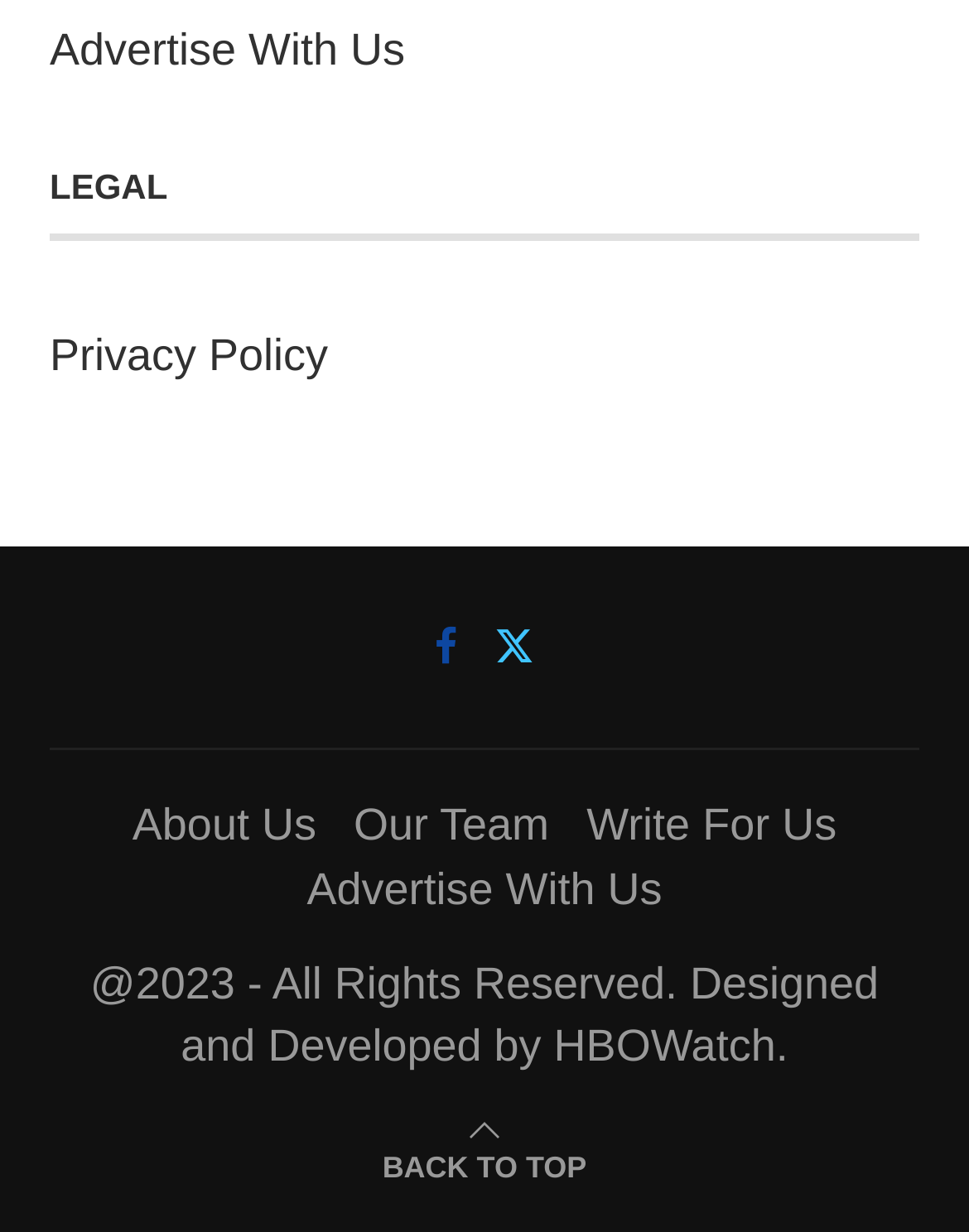Locate the bounding box coordinates of the element's region that should be clicked to carry out the following instruction: "View Privacy Policy". The coordinates need to be four float numbers between 0 and 1, i.e., [left, top, right, bottom].

[0.051, 0.269, 0.339, 0.309]